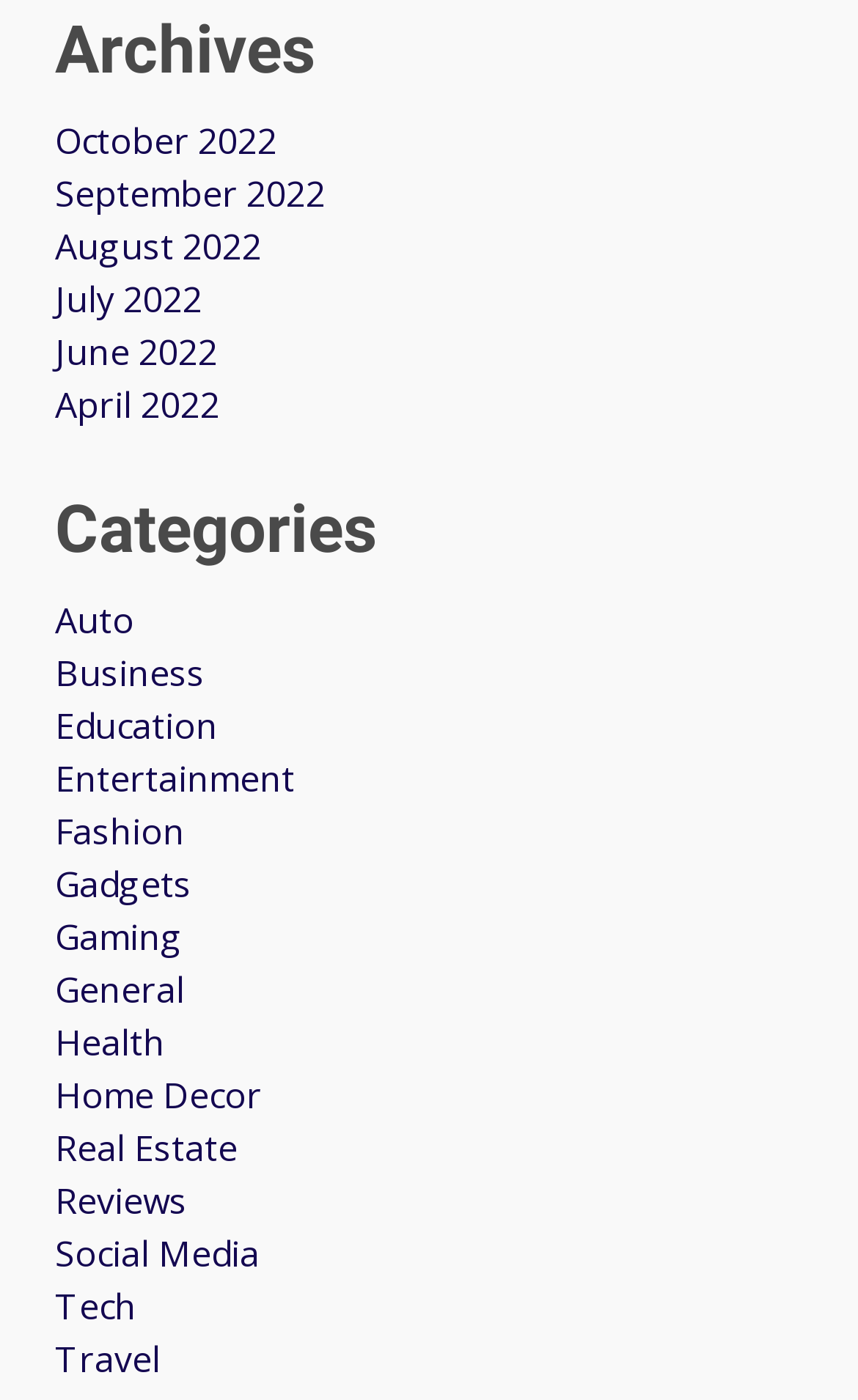Use the information in the screenshot to answer the question comprehensively: Are the categories listed in alphabetical order?

The categories listed on the webpage appear to be in alphabetical order, with 'Auto' coming before 'Business', 'Business' coming before 'Education', and so on. This suggests that the webpage's categories are organized in a logical and easy-to-navigate manner.